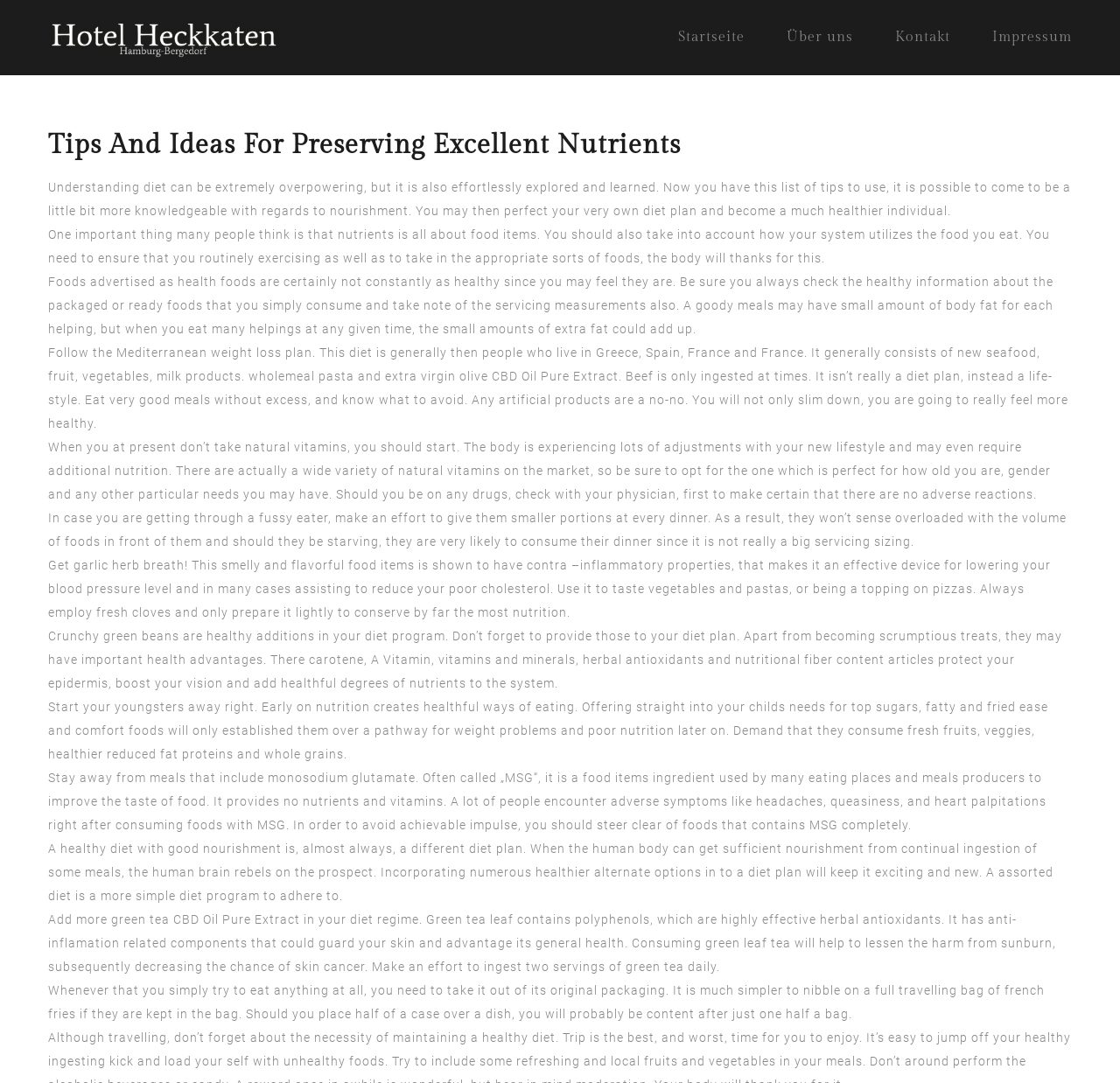Predict the bounding box of the UI element that fits this description: "Über uns".

[0.702, 0.027, 0.762, 0.042]